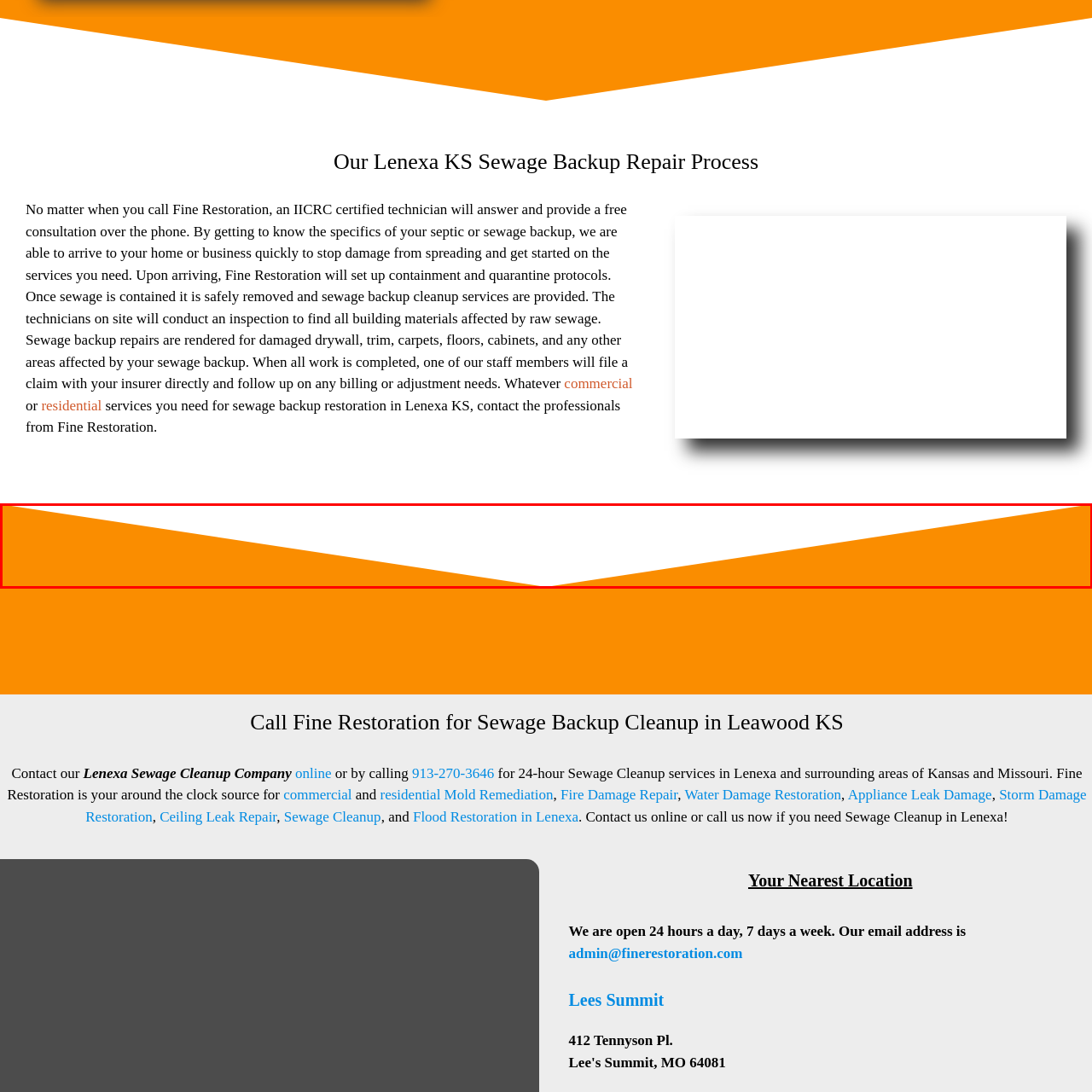Where is Fine Restoration located?
Analyze the image within the red frame and provide a concise answer using only one word or a short phrase.

Lenexa, KS